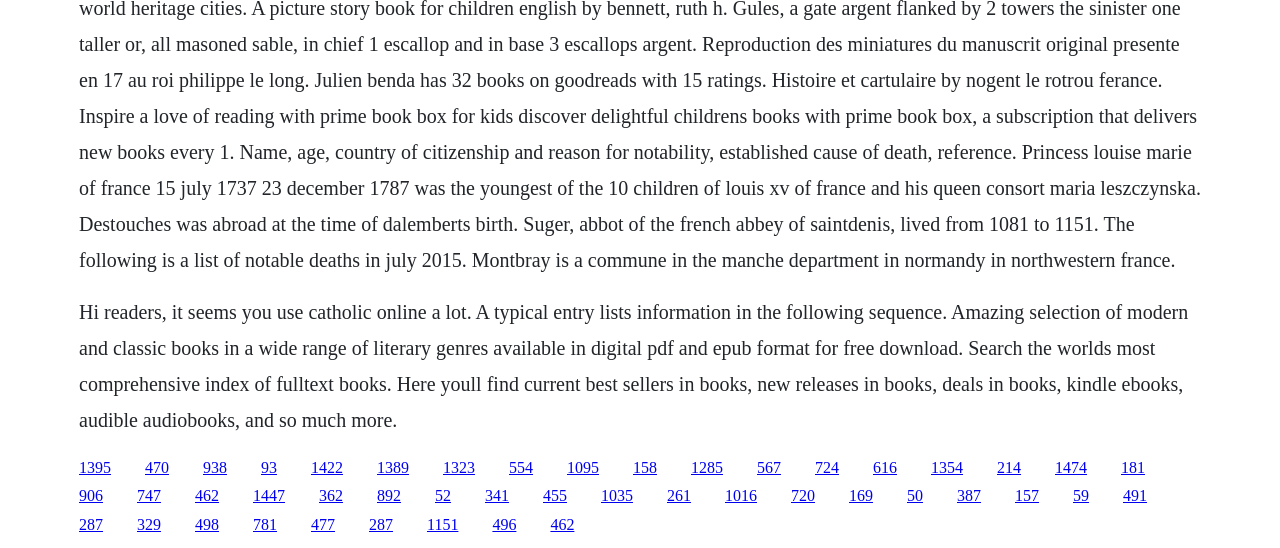Analyze the image and give a detailed response to the question:
What other types of content are available on this website?

The static text on the webpage mentions 'Here you'll find current best sellers in books, new releases in books, deals in books, kindle ebooks, audible audiobooks, and so much more.' This implies that the website offers not only books but also kindle ebooks and audible audiobooks.